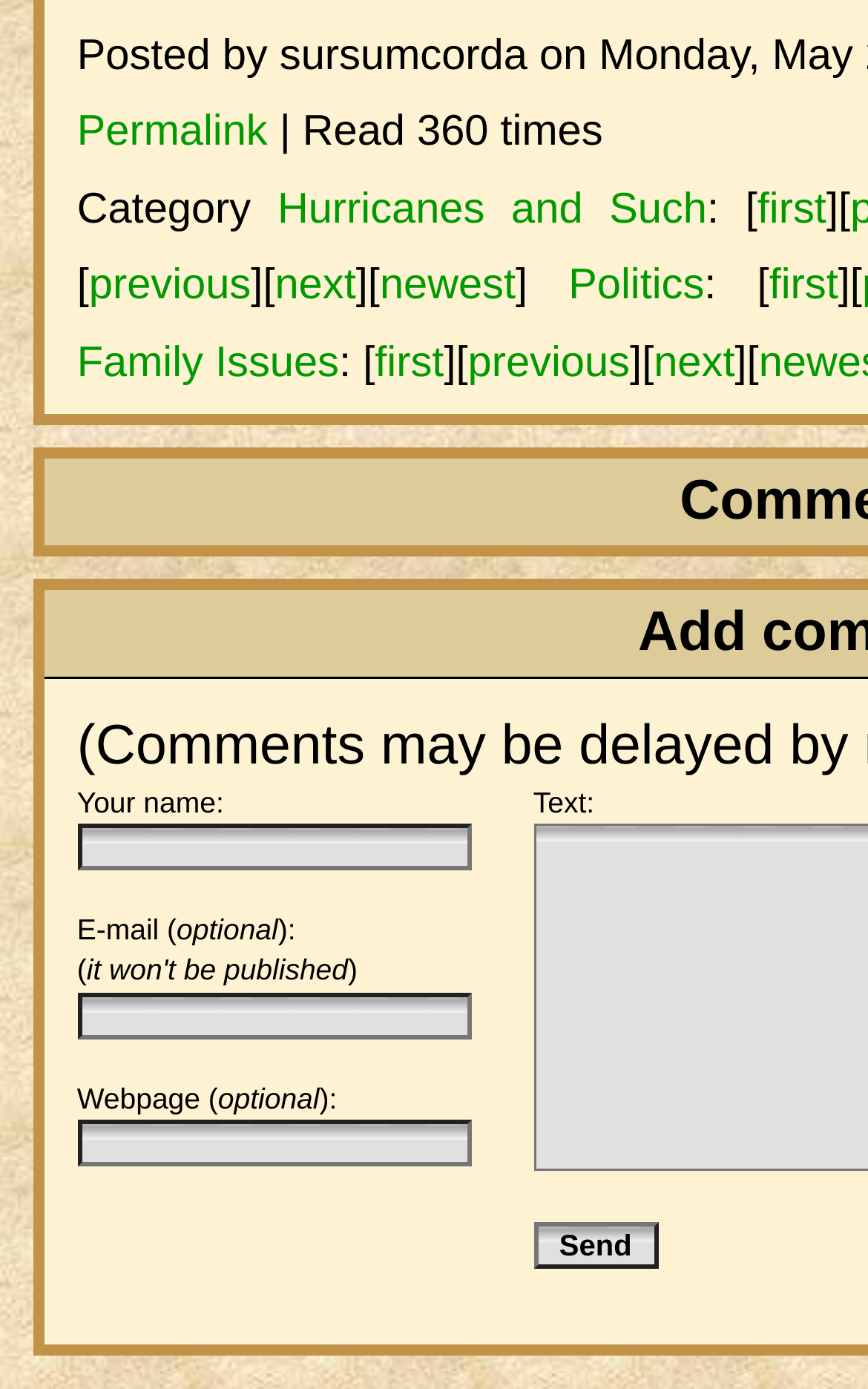How many navigation links are there?
Answer the question with a single word or phrase derived from the image.

4